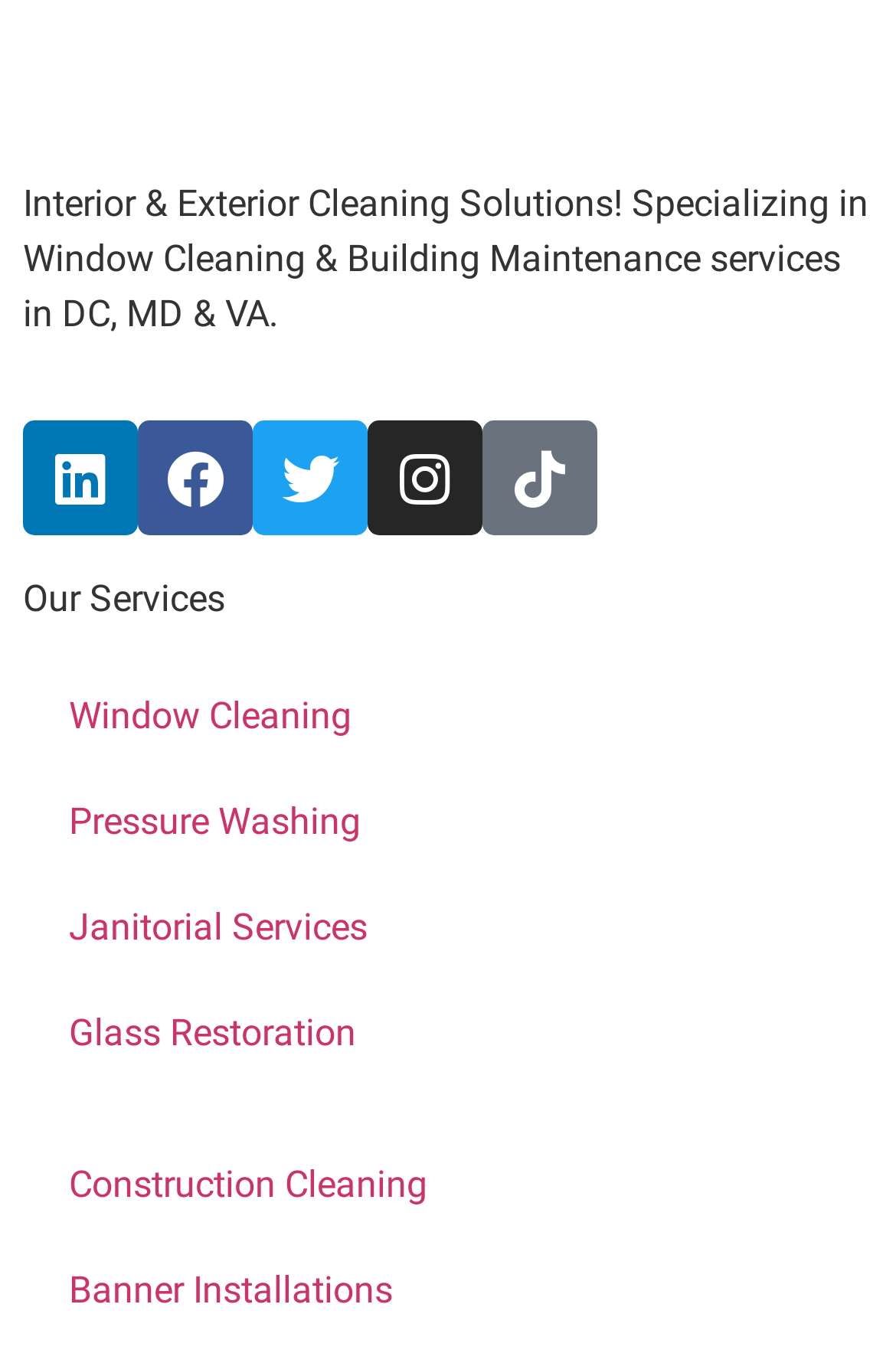Identify the bounding box coordinates of the element to click to follow this instruction: 'View Window Cleaning services'. Ensure the coordinates are four float values between 0 and 1, provided as [left, top, right, bottom].

[0.026, 0.488, 0.974, 0.565]